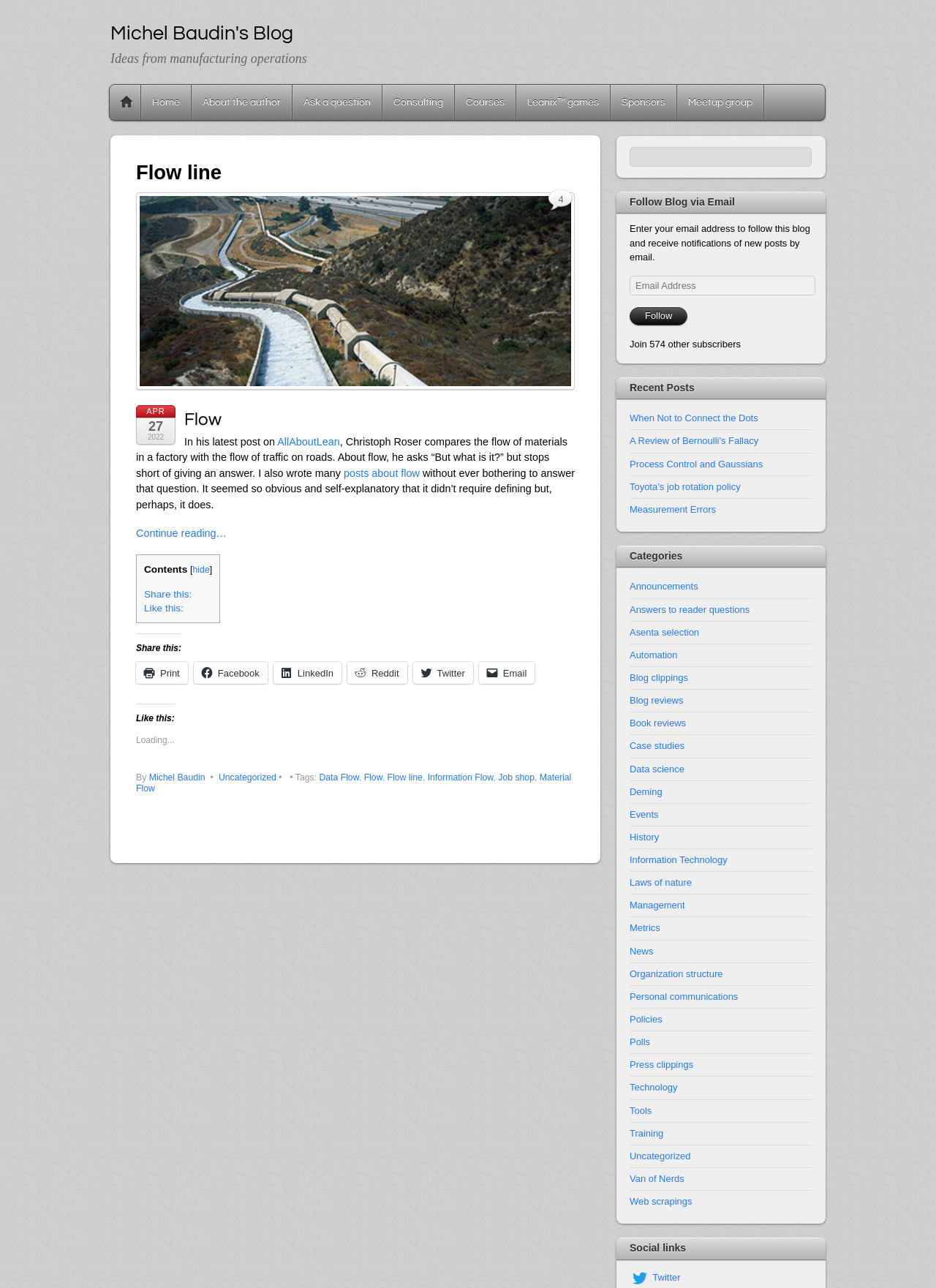Please provide a comprehensive answer to the question based on the screenshot: What is the category of the post 'When Not to Connect the Dots'?

I determined the answer by looking at the categories section, where I found the post 'When Not to Connect the Dots'. However, it does not seem to be categorized under any specific category, so I assume it is uncategorized.